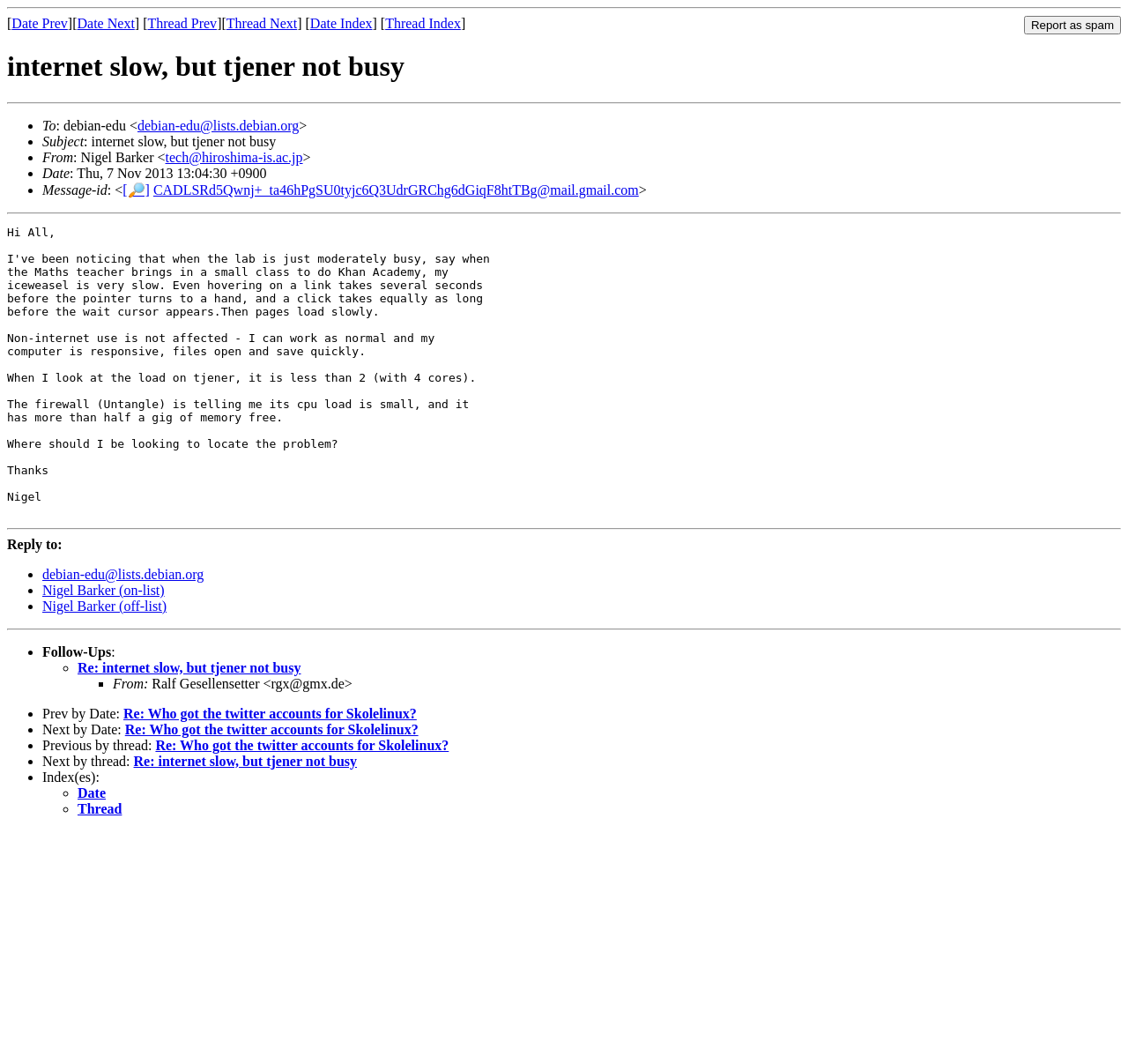Determine the bounding box coordinates of the clickable area required to perform the following instruction: "Reply to debian-edu". The coordinates should be represented as four float numbers between 0 and 1: [left, top, right, bottom].

[0.038, 0.533, 0.181, 0.547]